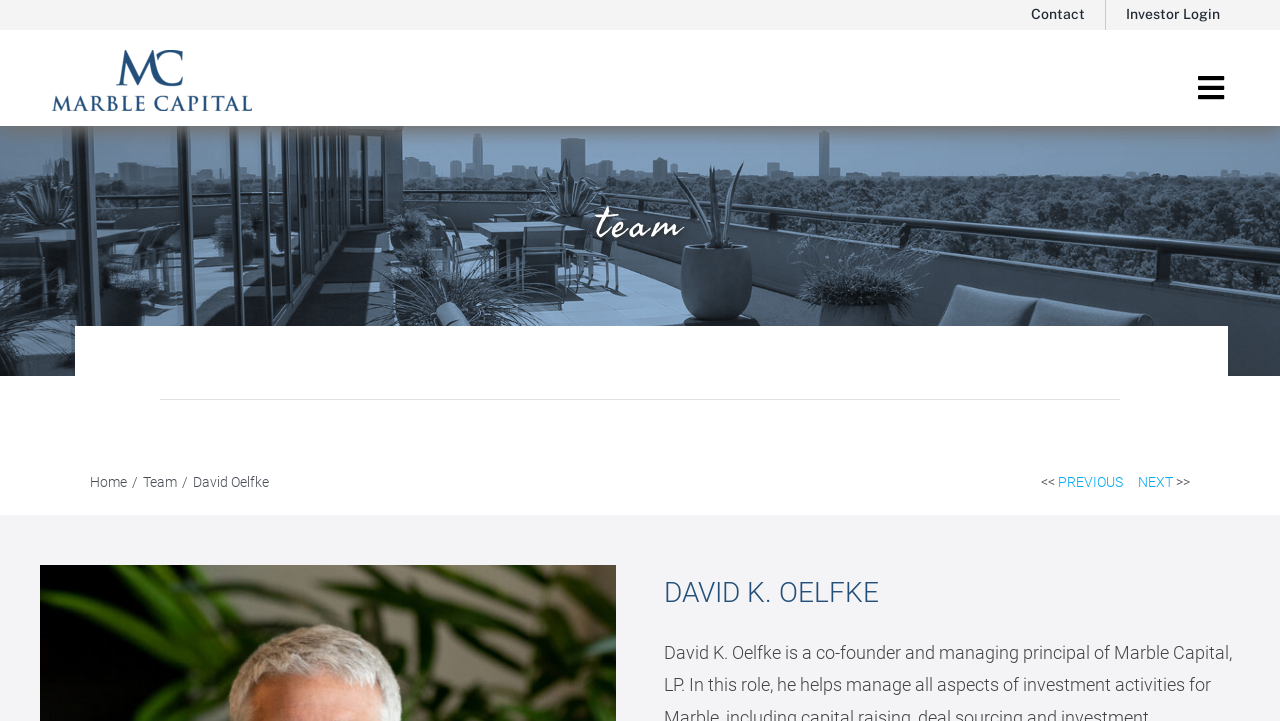What are the two links located at the top-right corner of the webpage?
Based on the visual content, answer with a single word or a brief phrase.

Contact, Investor Login